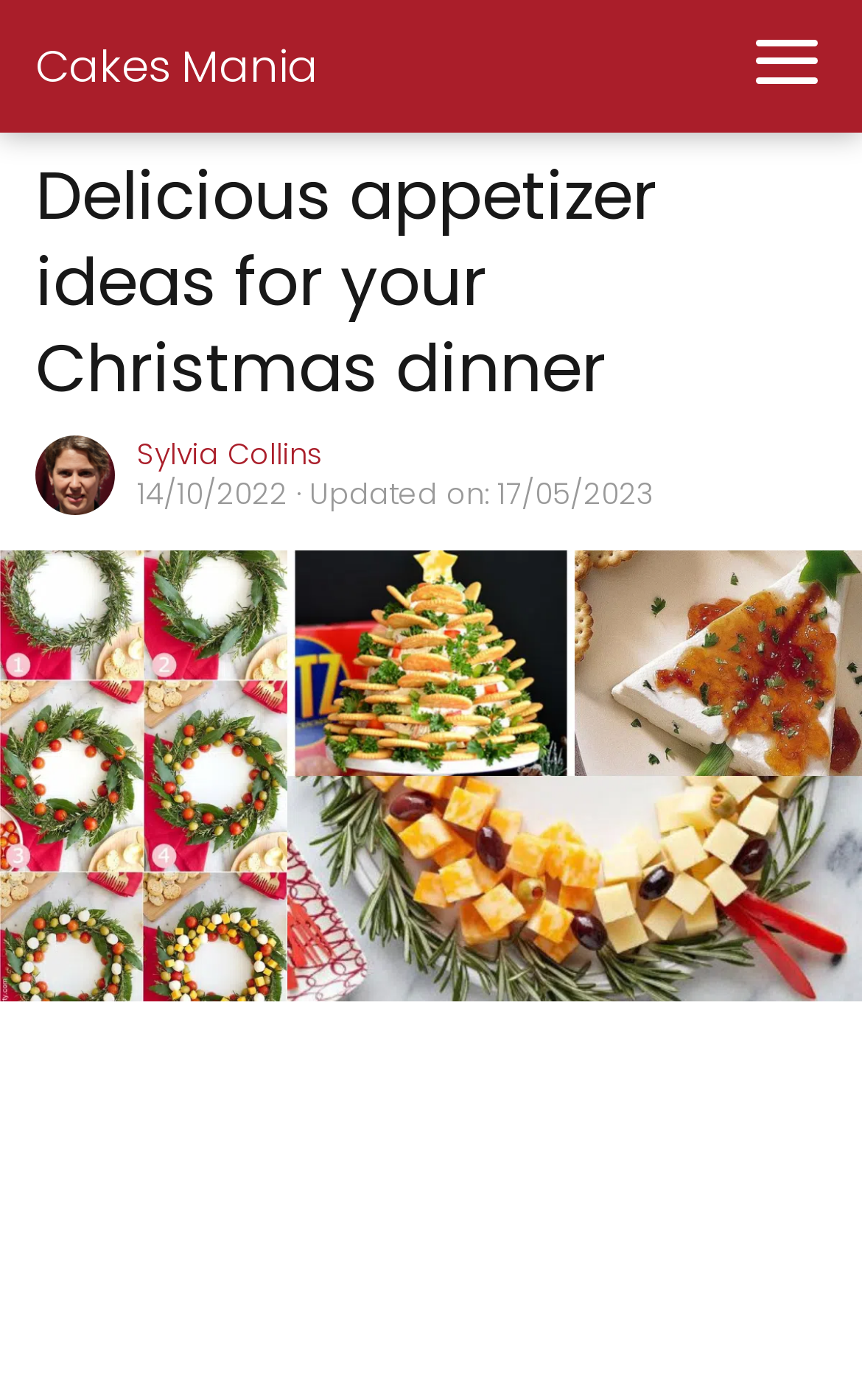Identify the bounding box for the UI element specified in this description: "Sylvia Collins". The coordinates must be four float numbers between 0 and 1, formatted as [left, top, right, bottom].

[0.159, 0.309, 0.374, 0.339]